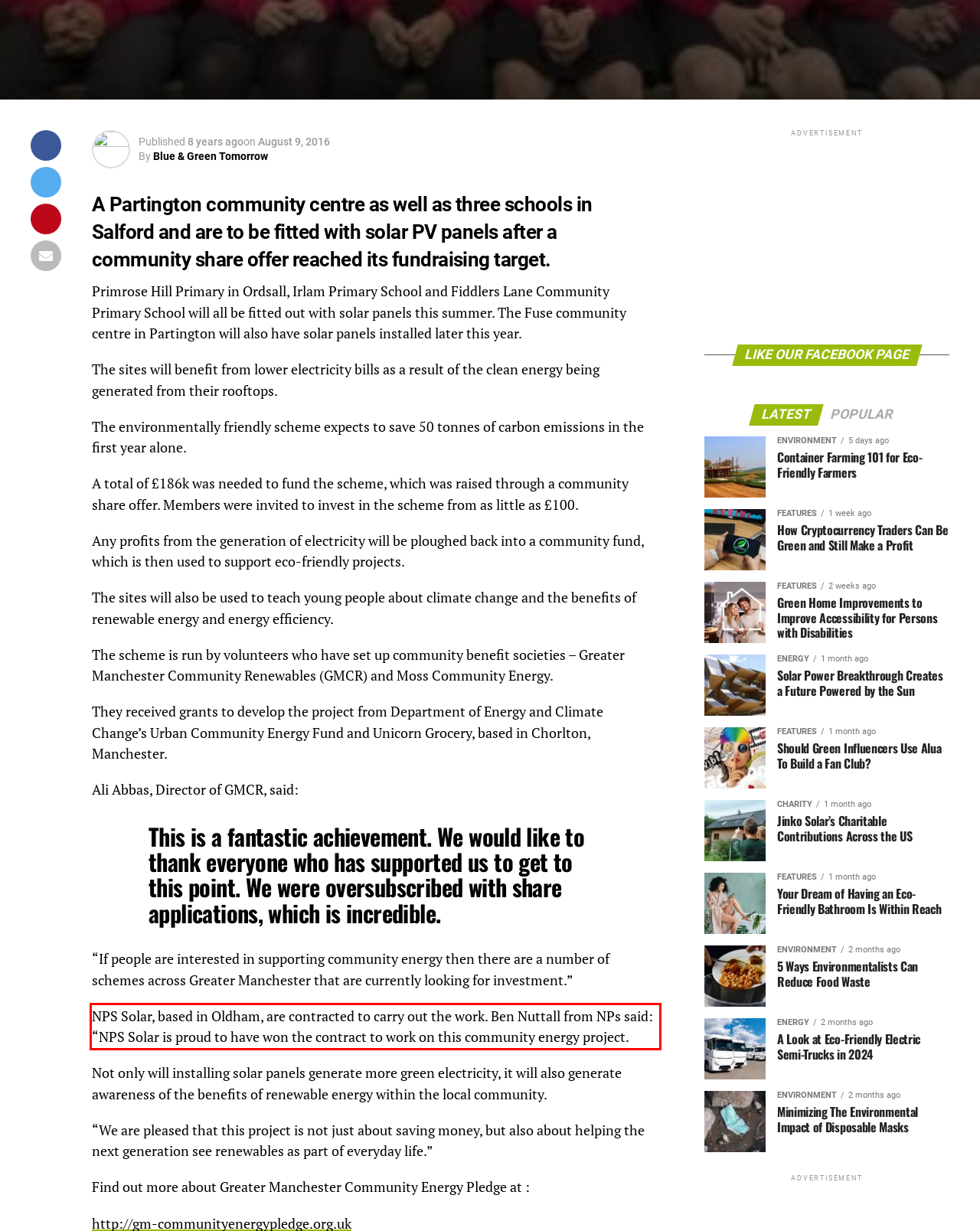Identify the red bounding box in the webpage screenshot and perform OCR to generate the text content enclosed.

NPS Solar, based in Oldham, are contracted to carry out the work. Ben Nuttall from NPs said: “NPS Solar is proud to have won the contract to work on this community energy project.